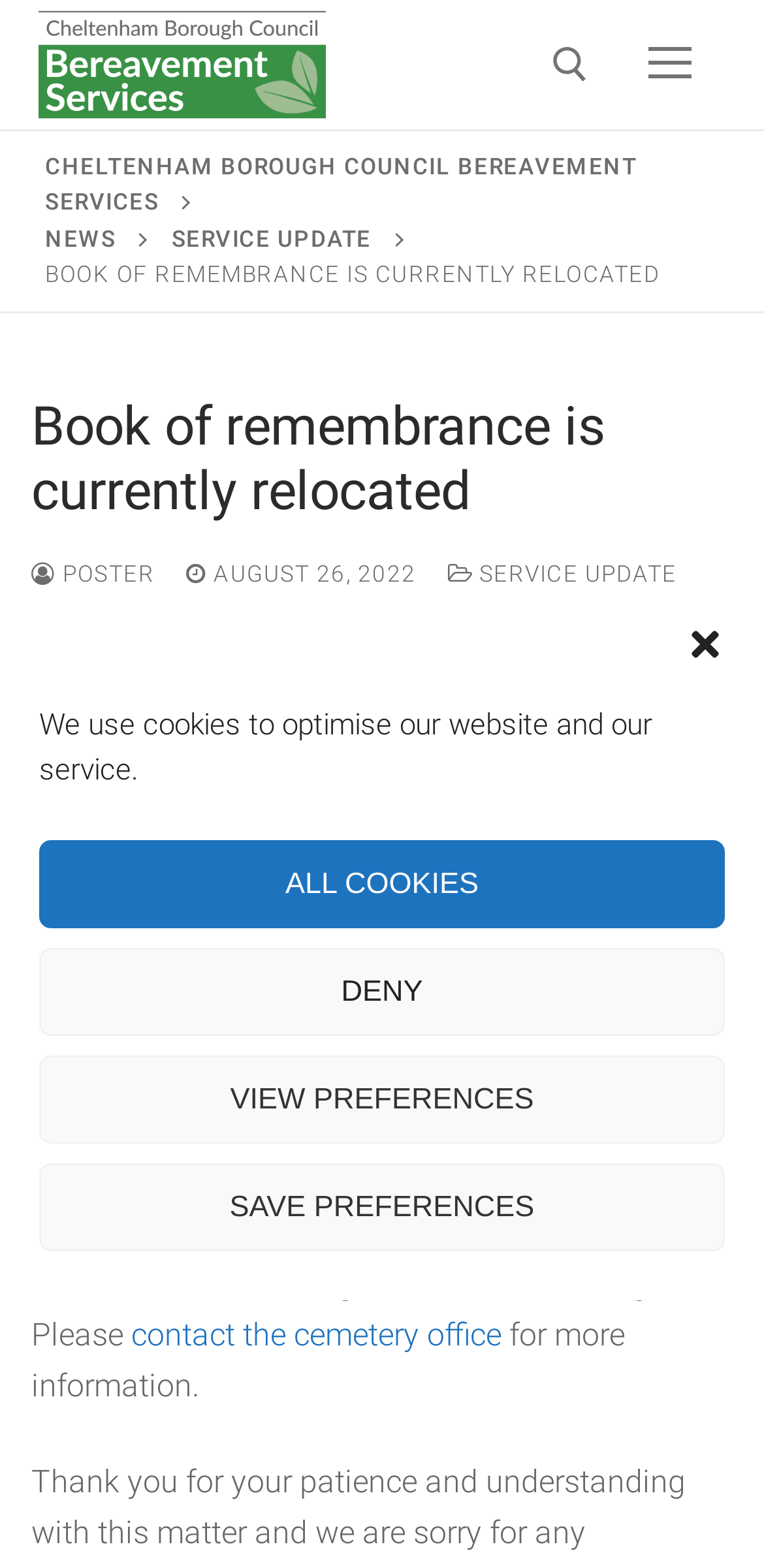Offer a comprehensive description of the webpage’s content and structure.

This webpage is about Cheltenham Borough Council's bereavement services. At the top, there is a dialog box for managing cookie consent, which includes buttons for "ALL COOKIES", "DENY", "VIEW PREFERENCES", and "SAVE PREFERENCES". Below this, there is a link to the council's bereavement services and an image of the council's logo.

On the left side of the page, there is a navigation menu with links to various sections, including "Home", "Cremations and burials", "Funeral services", "Chapels and grounds", "Memorialisation", "Helpful information", and more. Each of these sections has sub-links to more specific topics.

In the main content area, there is a prominent notice stating that the Book of Remembrance has been temporarily relocated to the waiting room of the building due to emergency works. This notice includes a link to a poster and a service update. Below this, there is an image of the Book of Remembrance.

At the top right of the page, there is a search bar with a button to submit the search. There is also a navigation icon button. On the bottom left, there is a link to "NEWS" and a "SERVICE UPDATE" link.

Overall, the webpage provides information and resources related to bereavement services, including cremations, burials, funeral services, and memorialization, as well as helpful information and news updates.